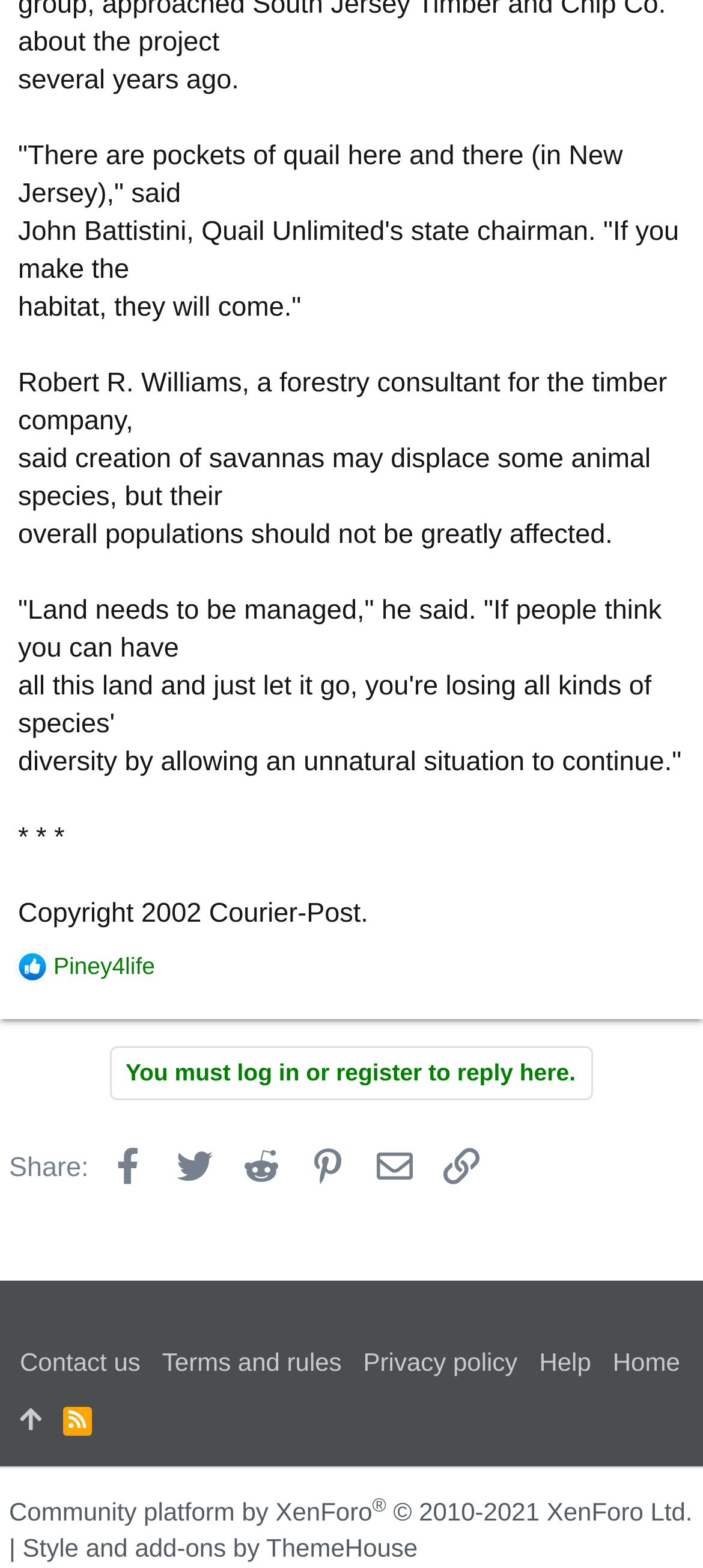What is the copyright year of the article?
Please give a detailed and elaborate answer to the question based on the image.

The article has a copyright notice at the bottom, which states 'Copyright 2002 Courier-Post'.